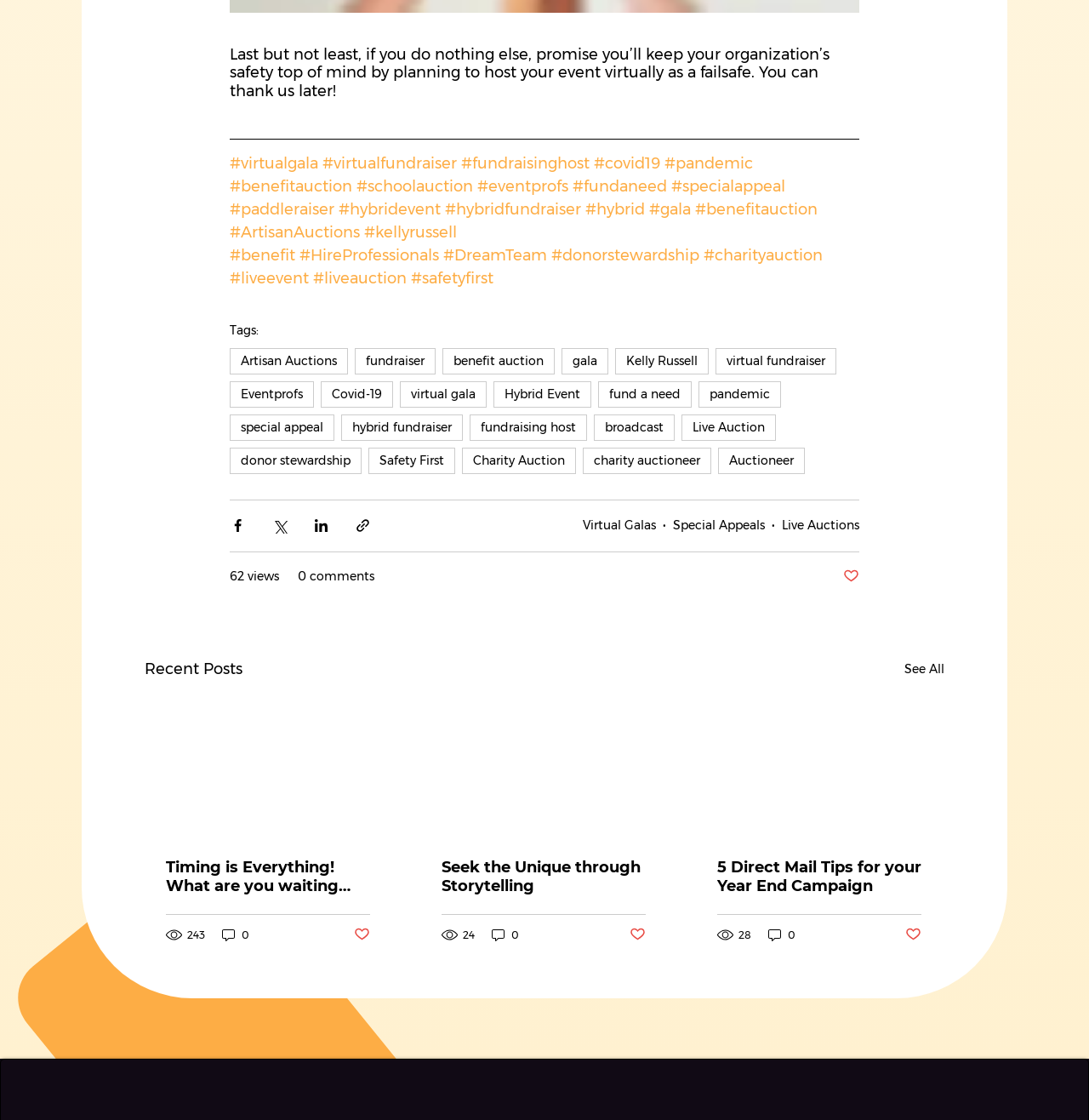How many views does the top post have?
Using the information from the image, answer the question thoroughly.

The text '62 views' is displayed below the top post, indicating the number of views it has received.